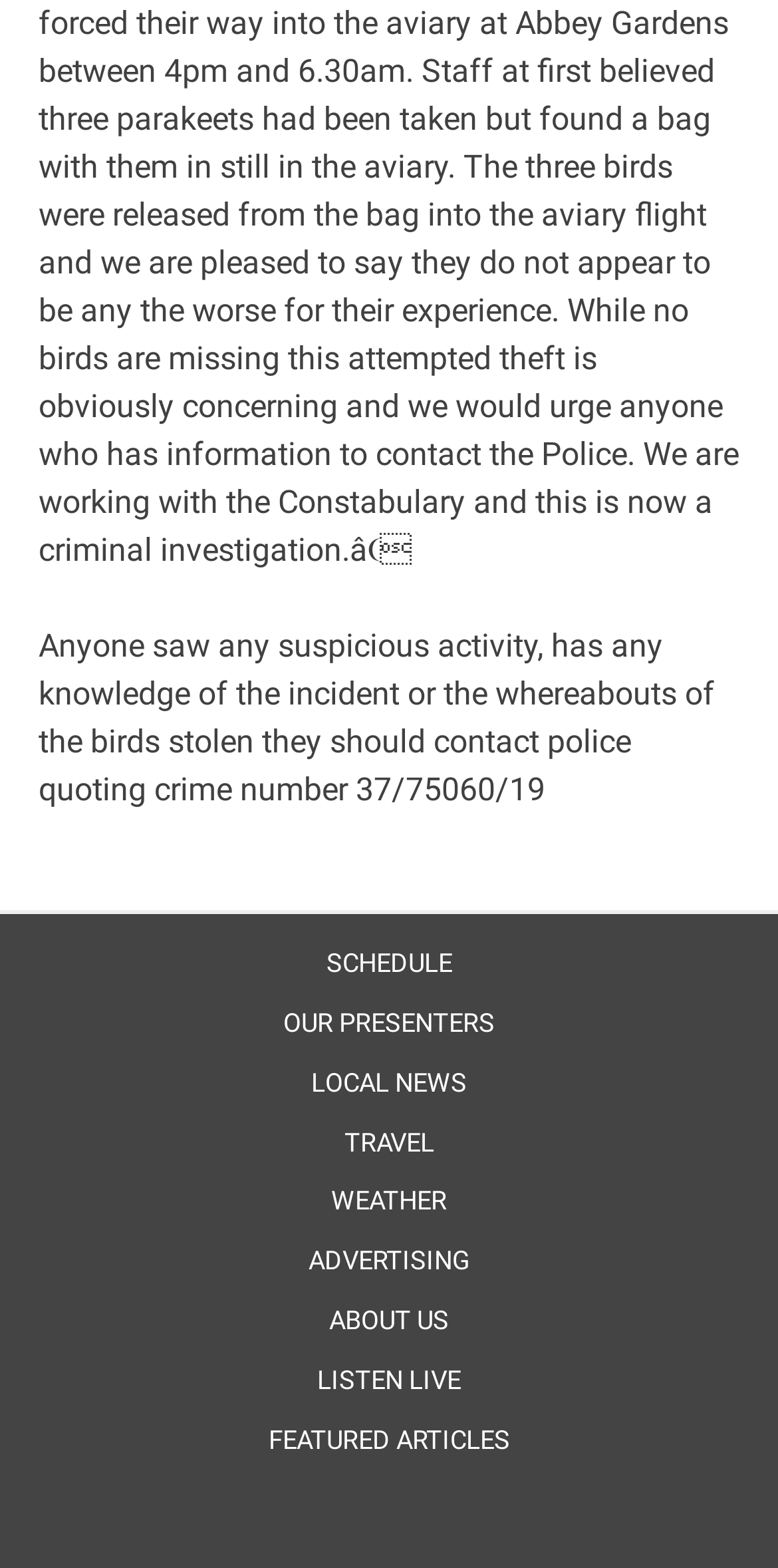What is the contact information for the police?
From the details in the image, provide a complete and detailed answer to the question.

The StaticText element on the webpage mentions that people should contact police quoting crime number 37/75060/19, implying that this is the contact information for the police related to the incident mentioned.